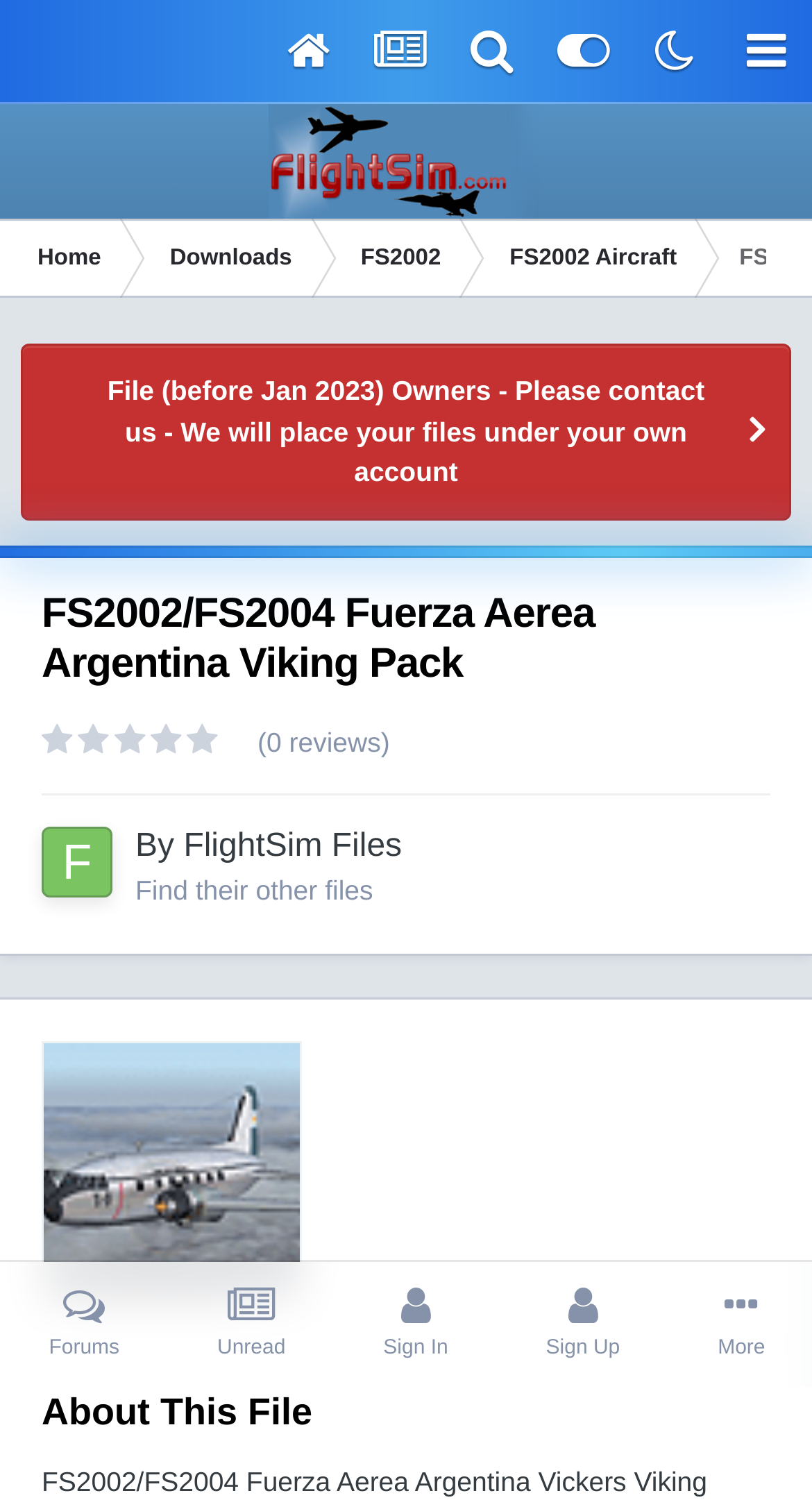Given the element description: "FlightSim Files", predict the bounding box coordinates of the UI element it refers to, using four float numbers between 0 and 1, i.e., [left, top, right, bottom].

[0.226, 0.553, 0.495, 0.577]